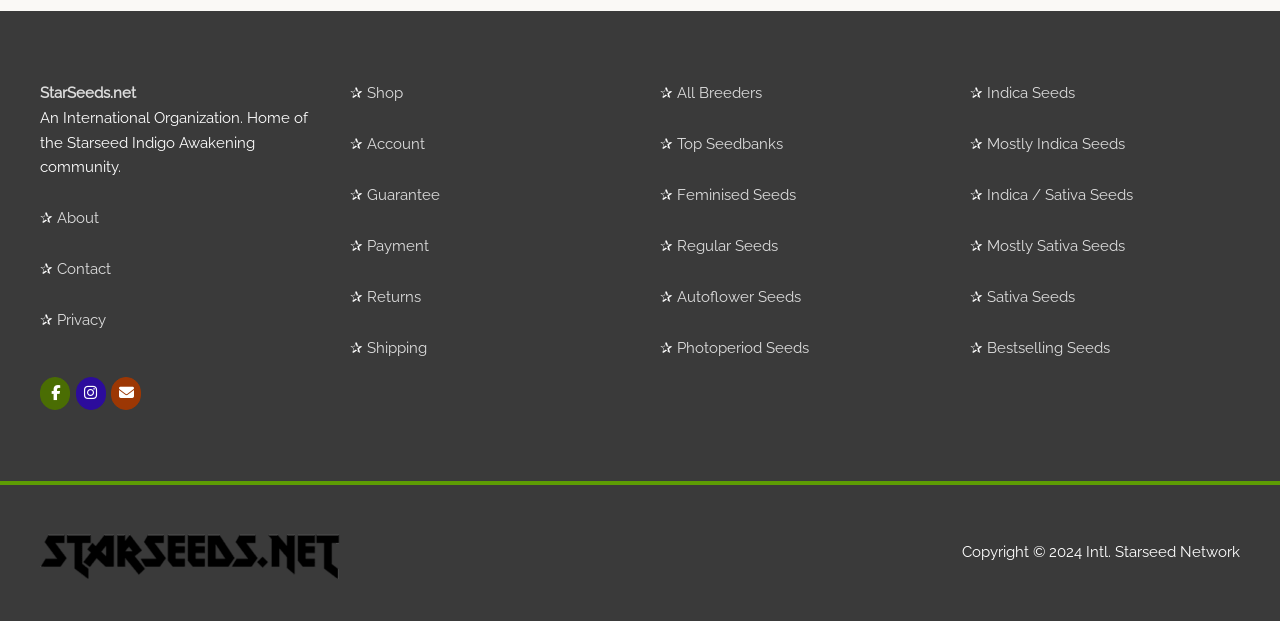Please provide the bounding box coordinates for the element that needs to be clicked to perform the instruction: "Click on the 'About' link". The coordinates must consist of four float numbers between 0 and 1, formatted as [left, top, right, bottom].

[0.045, 0.337, 0.077, 0.366]